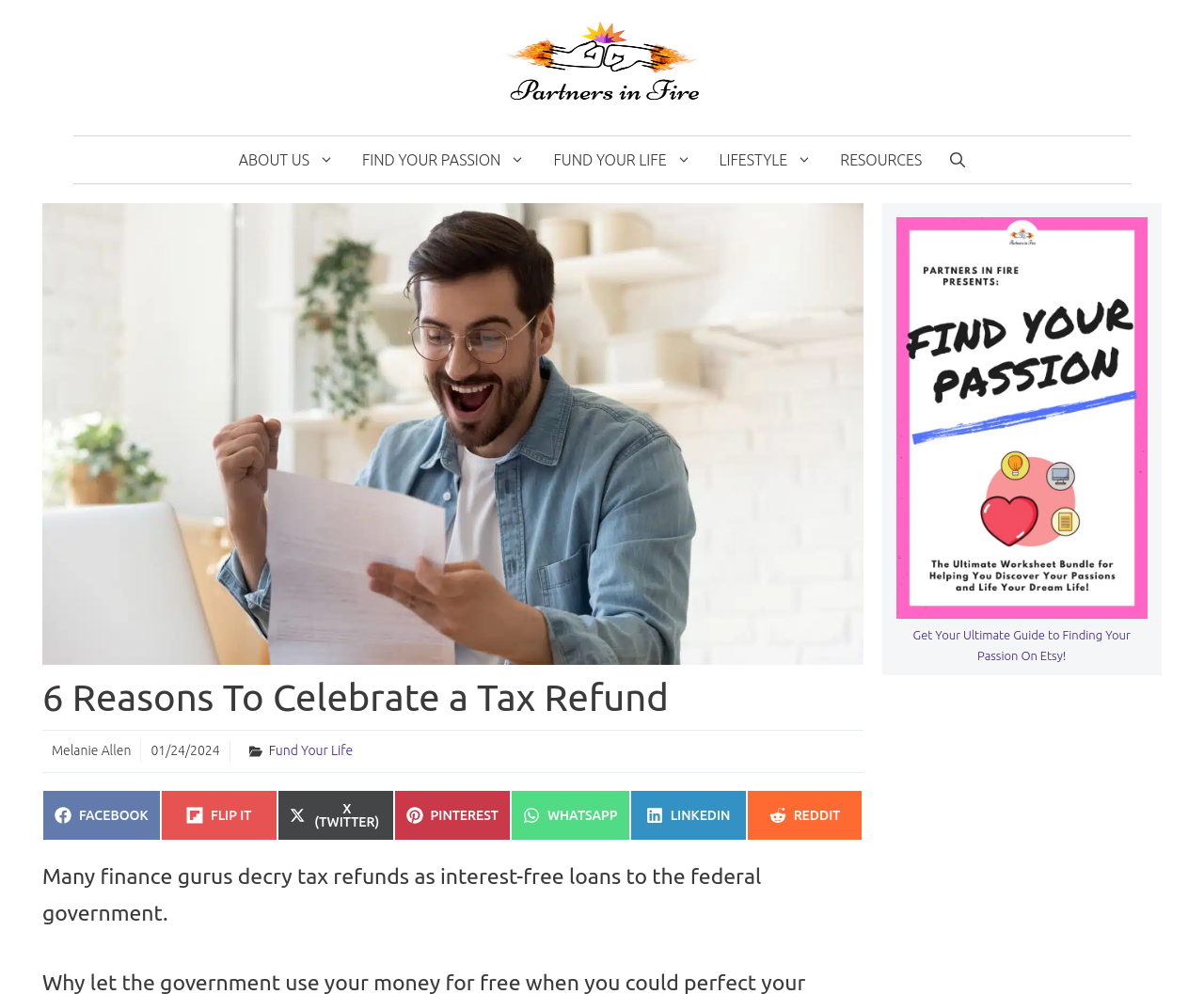Locate the bounding box of the UI element defined by this description: "Get in Touch". The coordinates should be given as four float numbers between 0 and 1, formatted as [left, top, right, bottom].

None